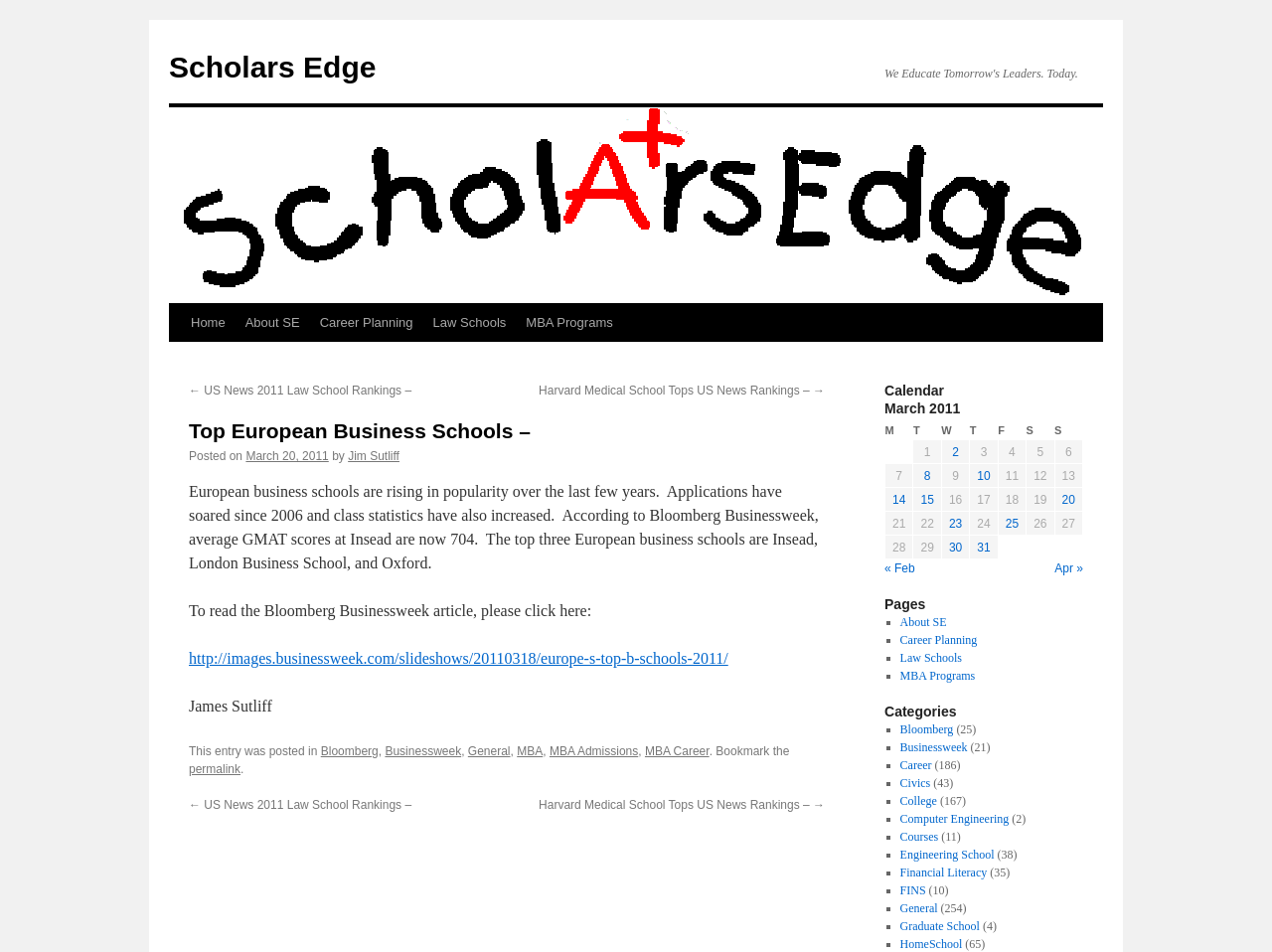Identify the bounding box coordinates for the region of the element that should be clicked to carry out the instruction: "Click on the link to read the Bloomberg Businessweek article". The bounding box coordinates should be four float numbers between 0 and 1, i.e., [left, top, right, bottom].

[0.148, 0.683, 0.572, 0.701]